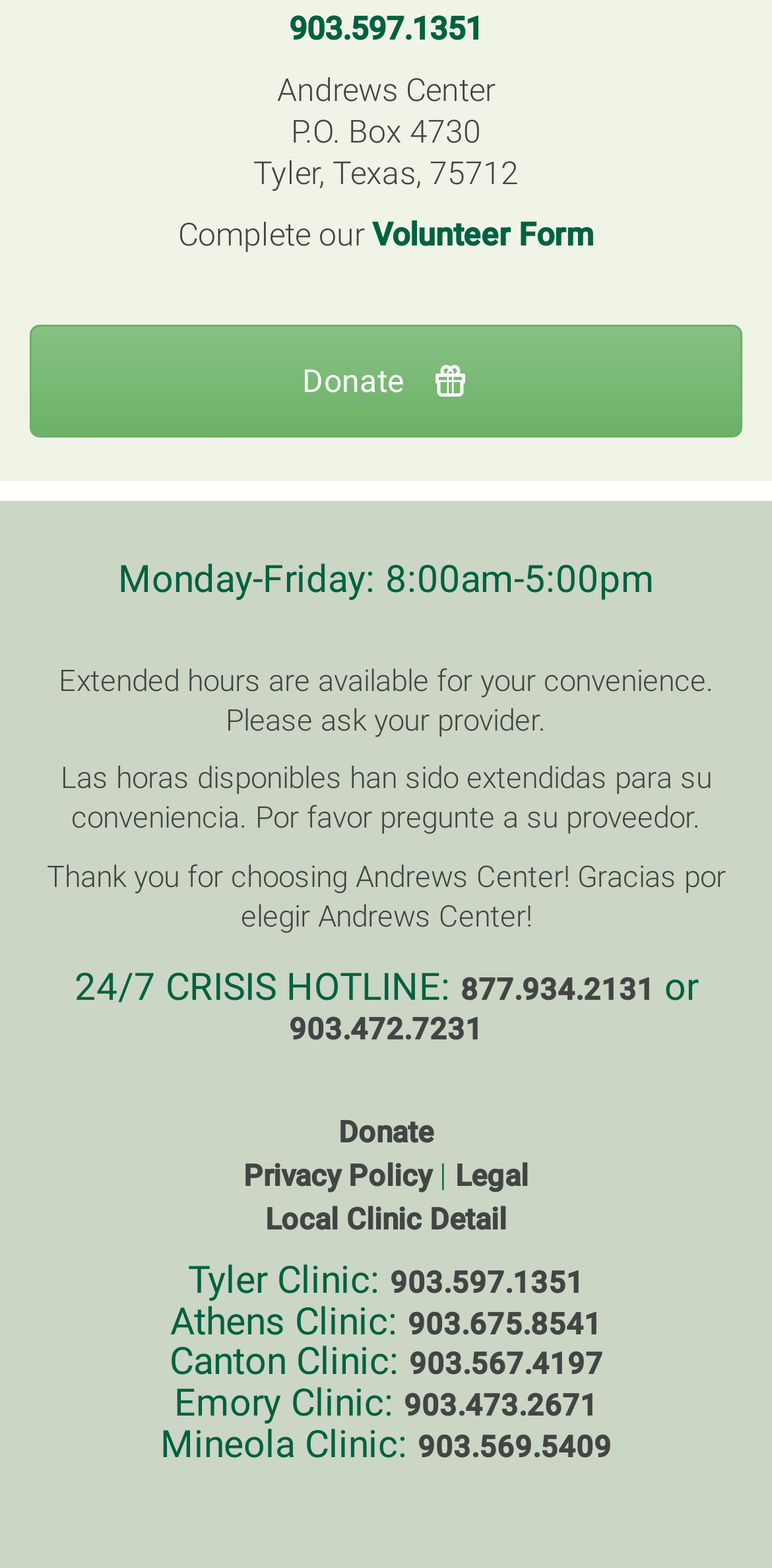How many clinic locations are listed?
Examine the webpage screenshot and provide an in-depth answer to the question.

The webpage lists five clinic locations, including Tyler Clinic, Athens Clinic, Canton Clinic, Emory Clinic, and Mineola Clinic, each with their respective phone numbers.